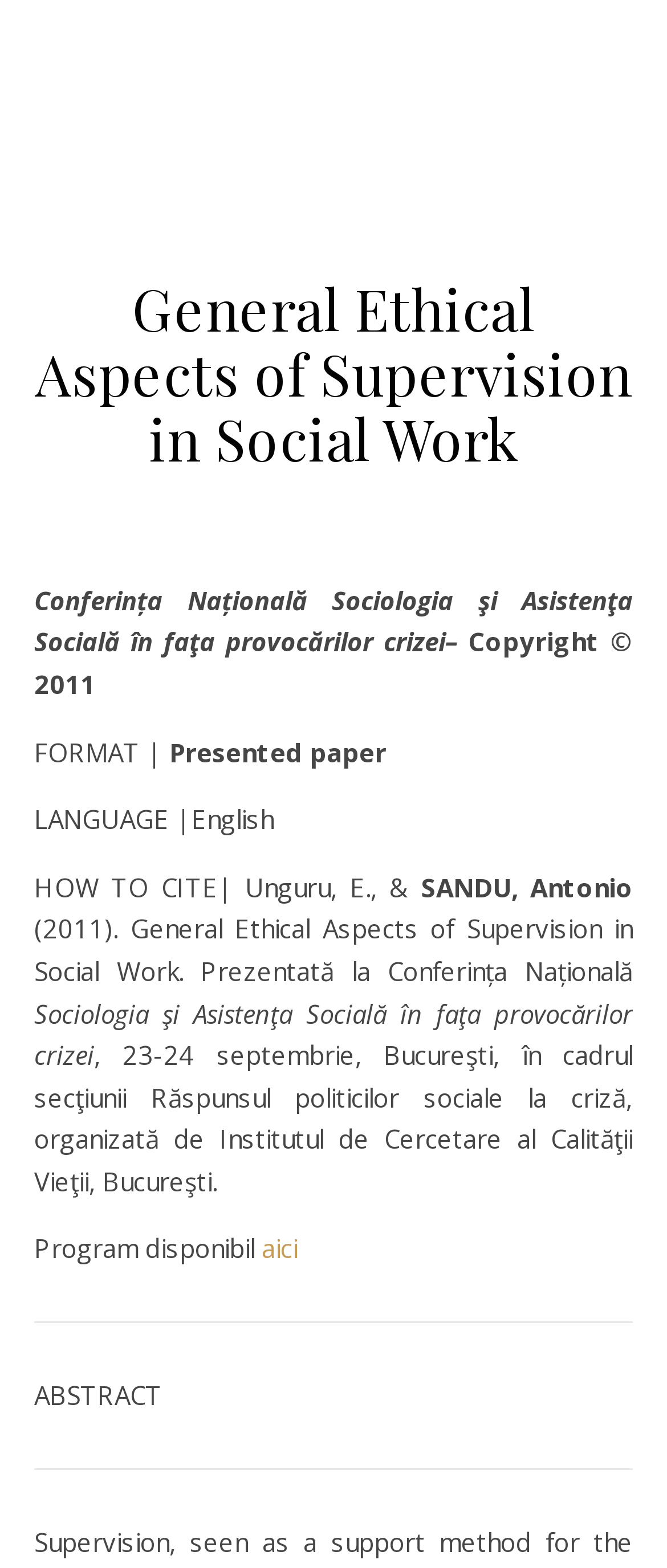Where was the paper presented?
Give a thorough and detailed response to the question.

I found the location where the paper was presented by looking at the text ', 23-24 septembrie, Bucureşti, în cadrul secţiunii Răspunsul politicilor sociale la criză, organizată de Institutul de Cercetare al Calităţii Vieţii, Bucureşti.' which mentions the location as Bucureşti.